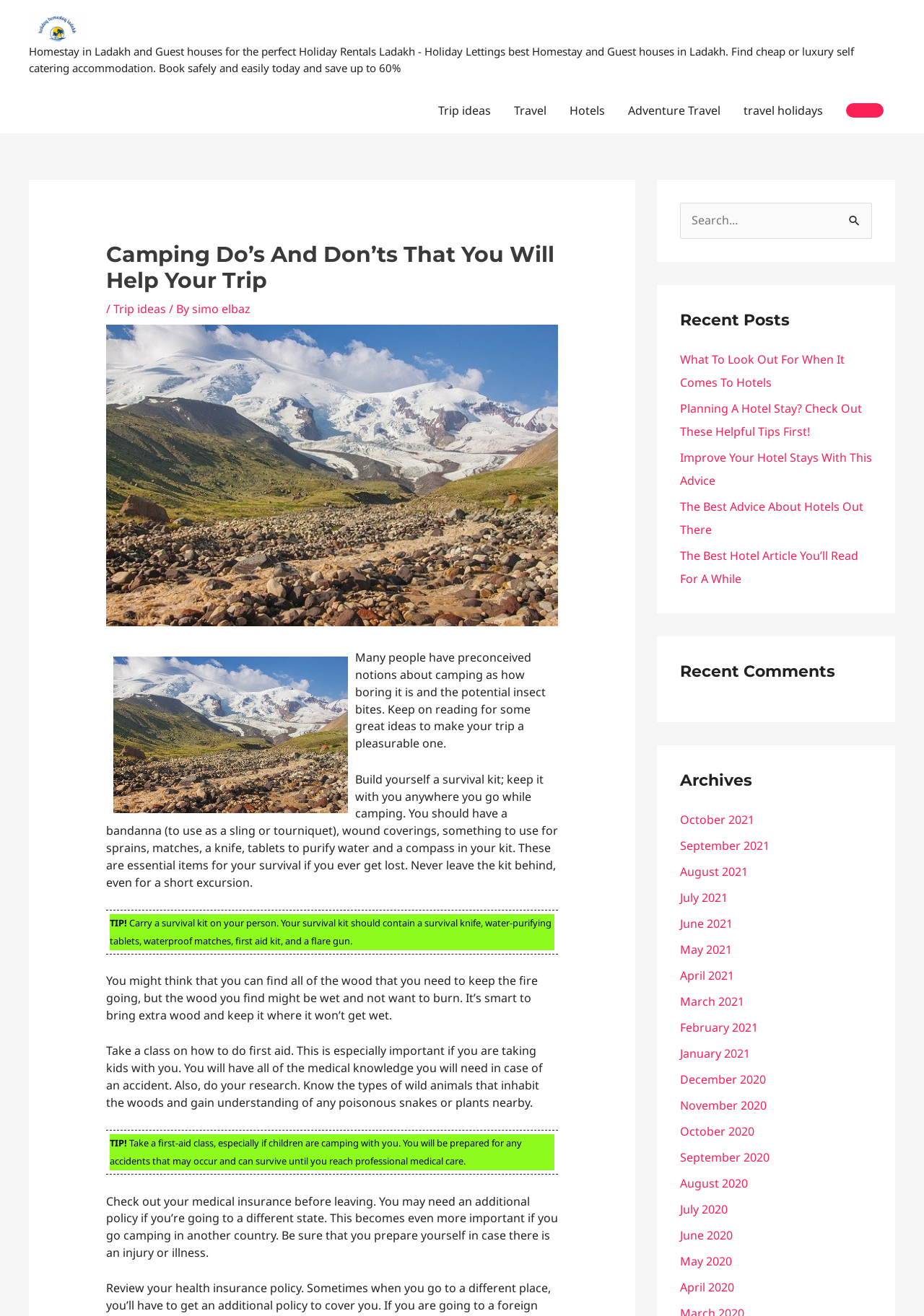Kindly determine the bounding box coordinates of the area that needs to be clicked to fulfill this instruction: "Go to Fetal period page".

None